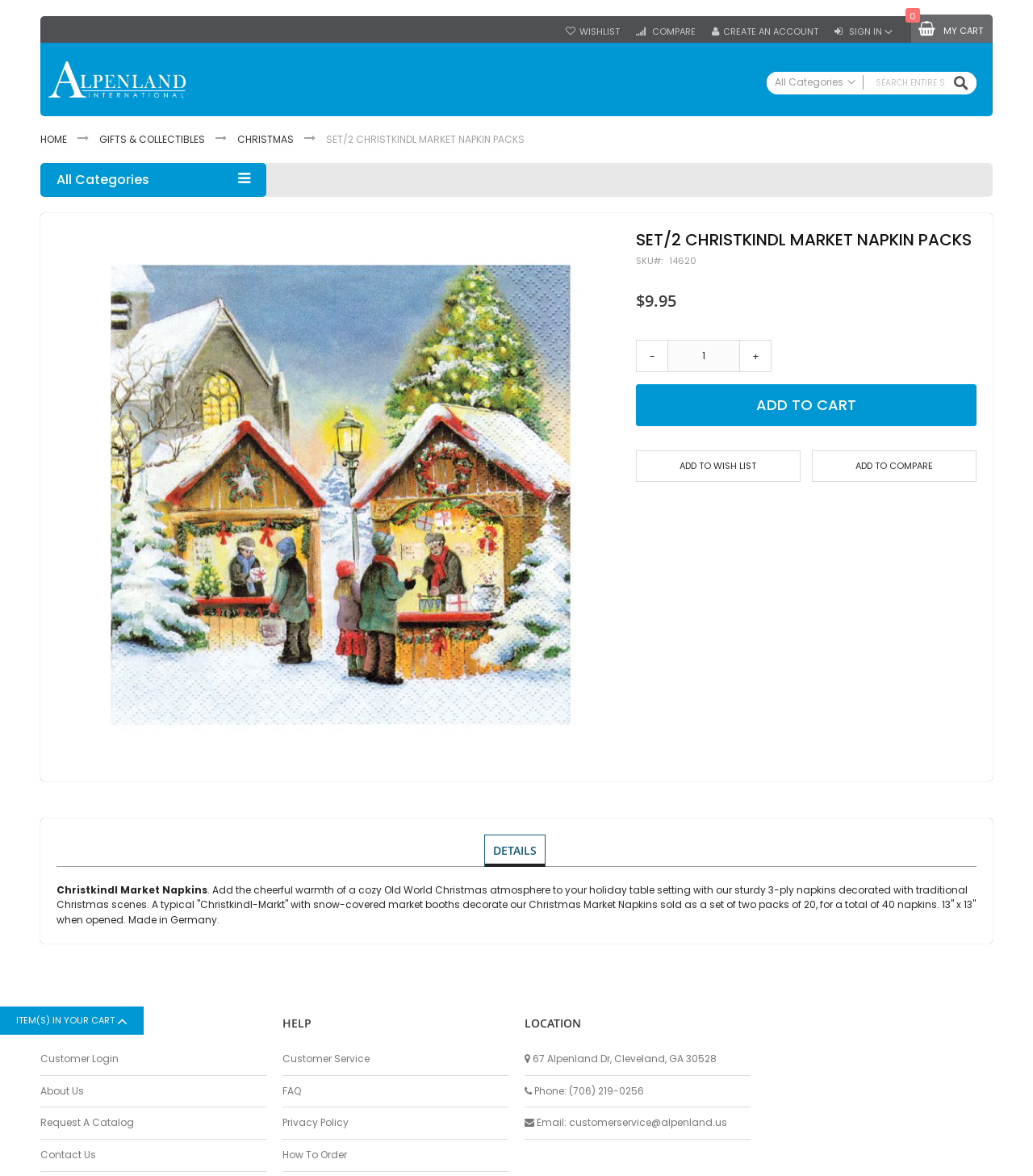What is the function of the '+' button?
Please answer using one word or phrase, based on the screenshot.

Increase quantity